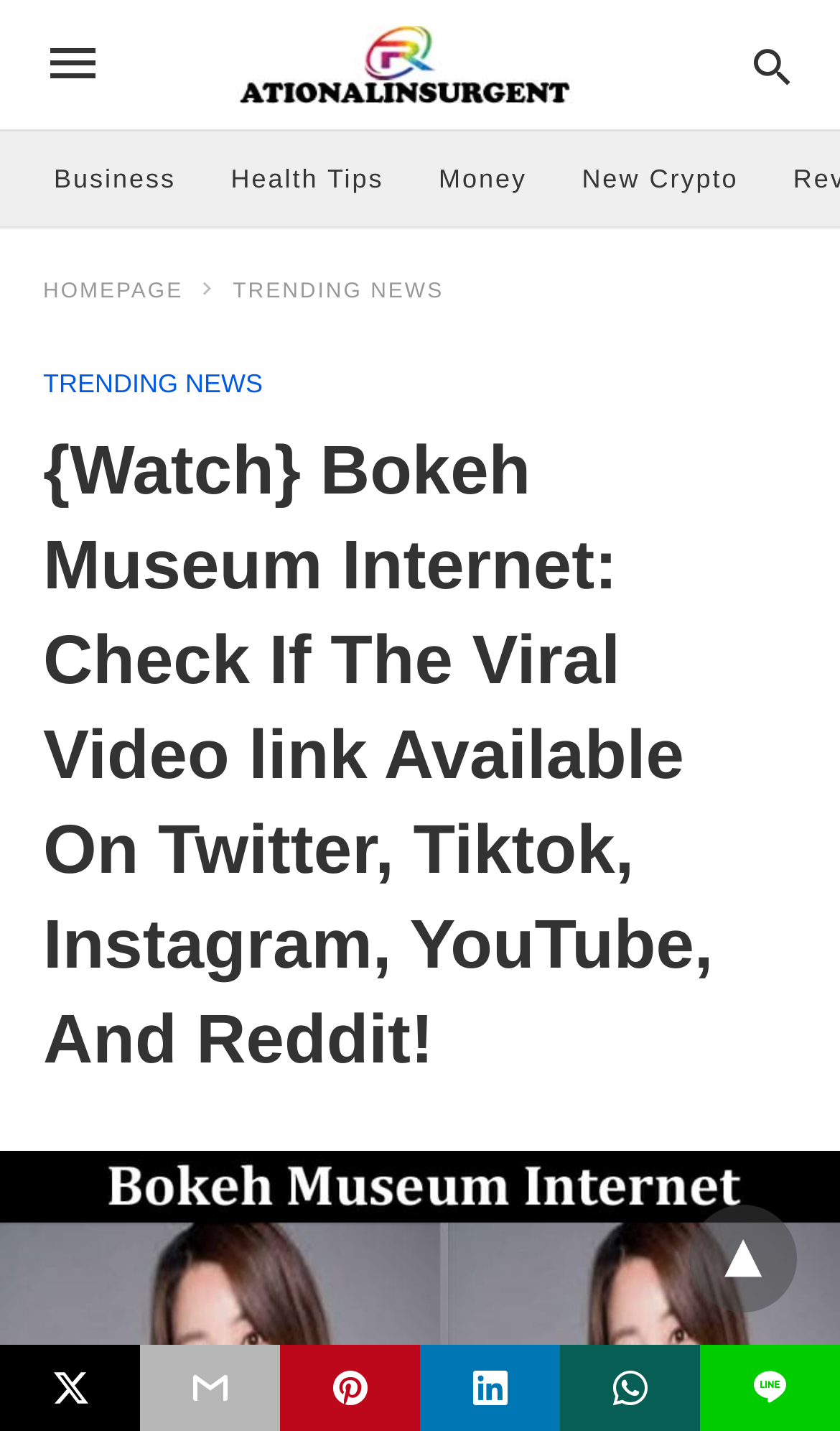Can you specify the bounding box coordinates of the area that needs to be clicked to fulfill the following instruction: "Read the Trending News"?

[0.277, 0.196, 0.528, 0.212]